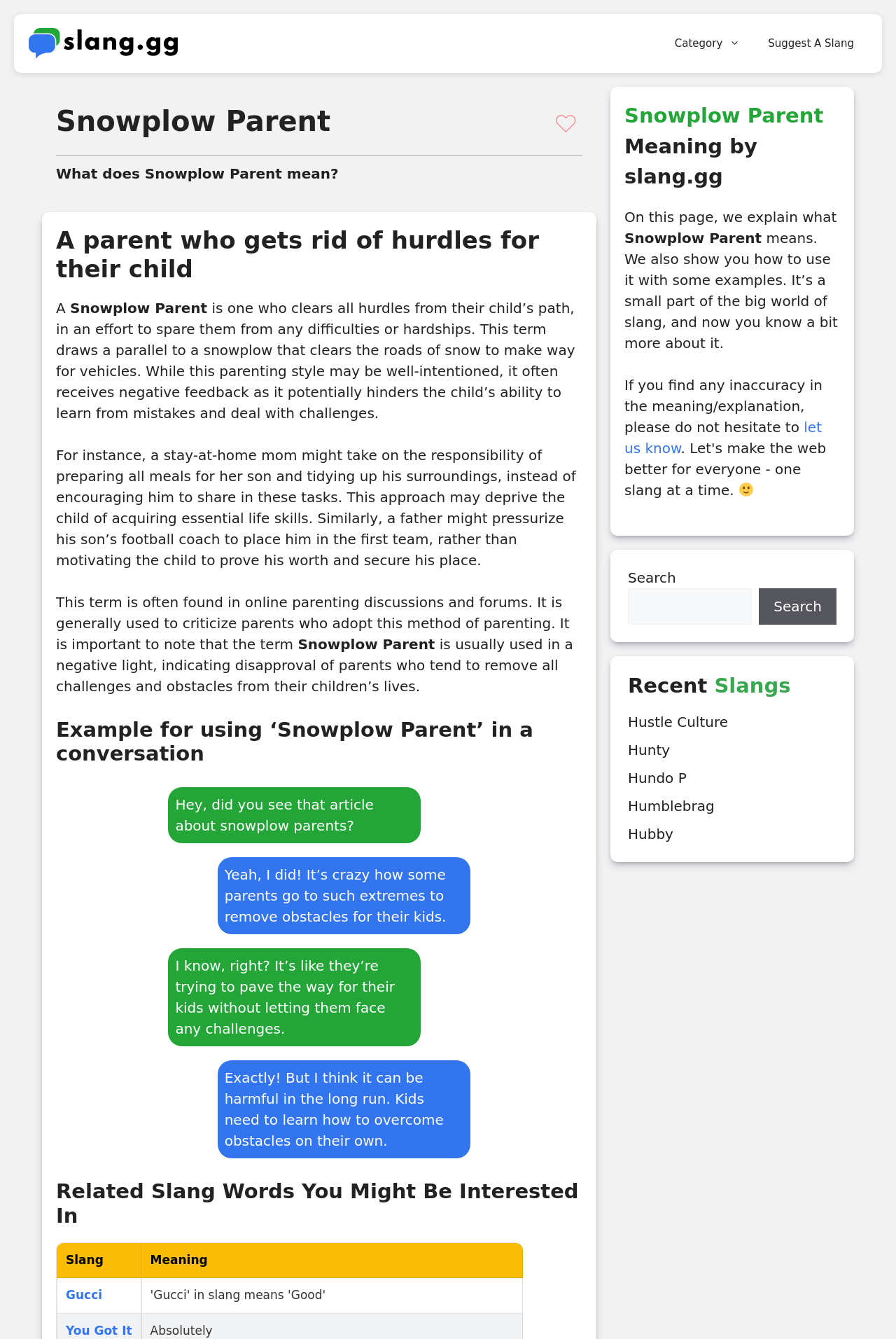Refer to the image and provide a thorough answer to this question:
What is the purpose of the 'Related Slang Words' section?

The 'Related Slang Words' section on the webpage appears to be providing a list of slang words that are related to the term 'Snowplow Parent'. This section may be useful for users who are interested in learning more about other slang words and their meanings.